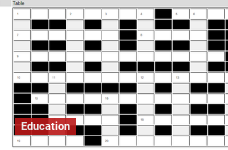What does the table contain?
Refer to the image and provide a detailed answer to the question.

The table contains a series of blocks filled in various patterns, which could represent data or categories pertinent to educational topics or statistics, suggesting that the table is used to organize and present information related to education.